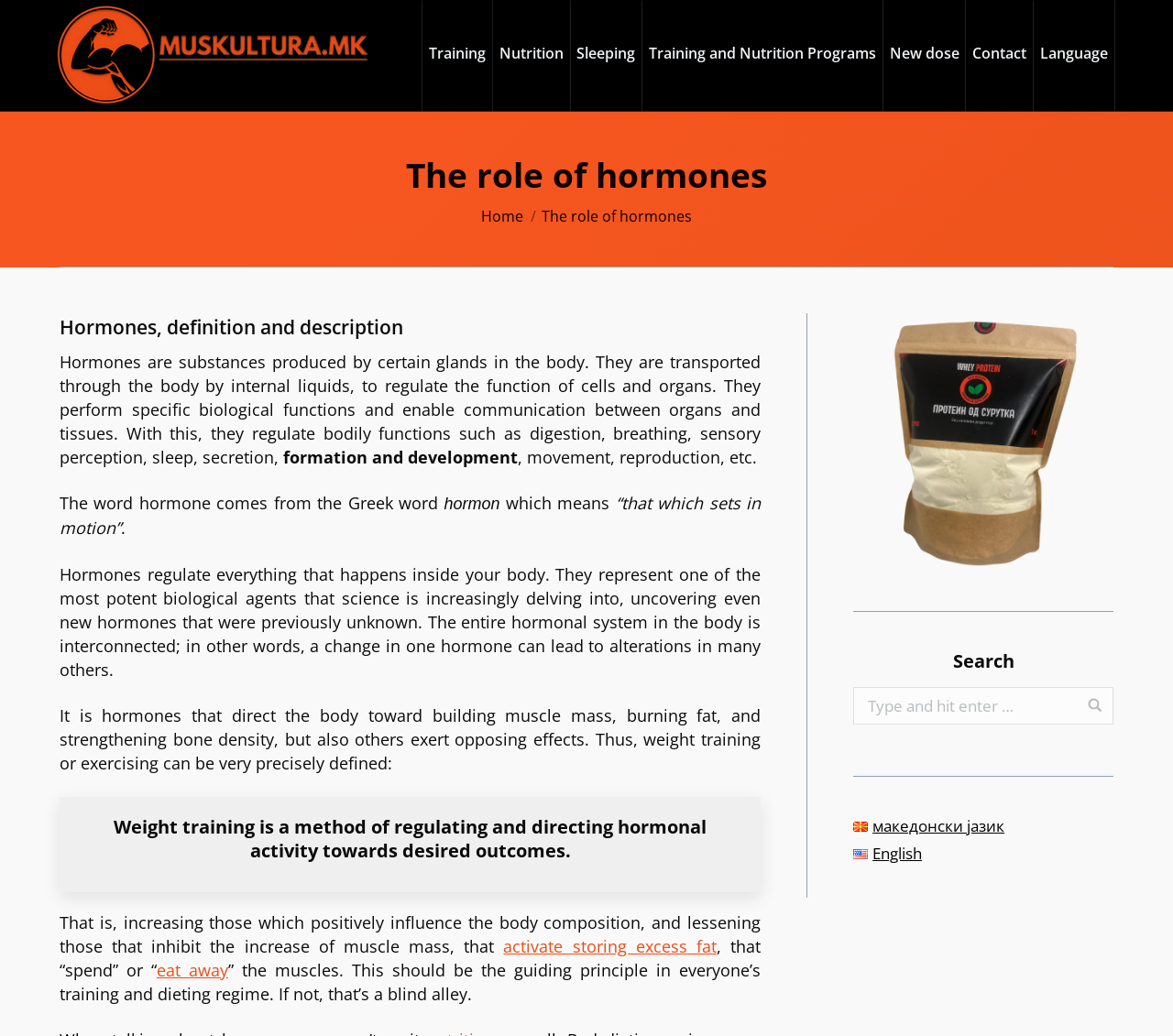What is the function of hormones in the body?
Please give a detailed and elaborate explanation in response to the question.

According to the webpage, hormones regulate bodily functions such as digestion, breathing, sensory perception, sleep, secretion, formation and development, movement, reproduction, etc., as stated in the StaticText elements.